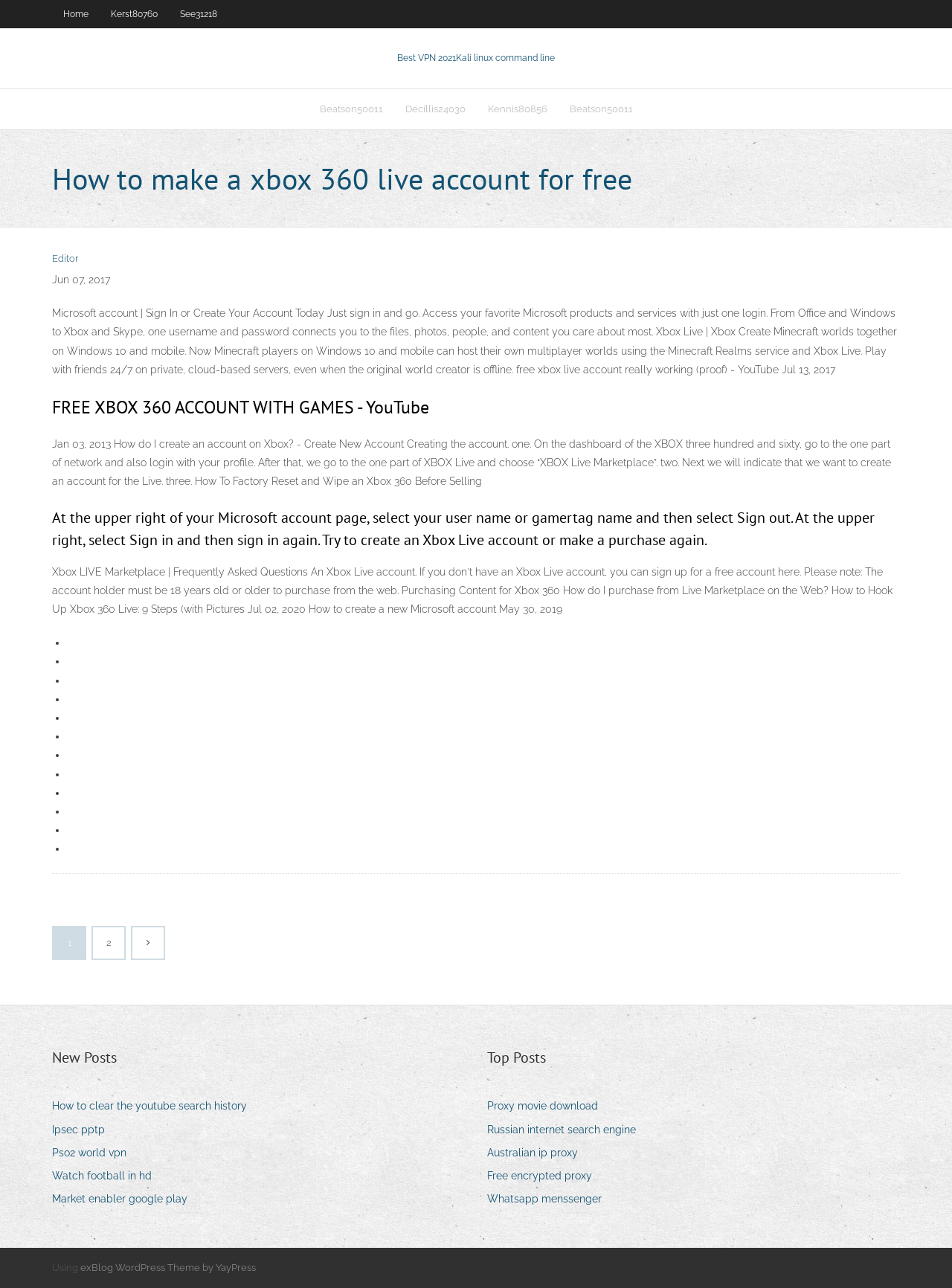Please extract and provide the main headline of the webpage.

How to make a xbox 360 live account for free